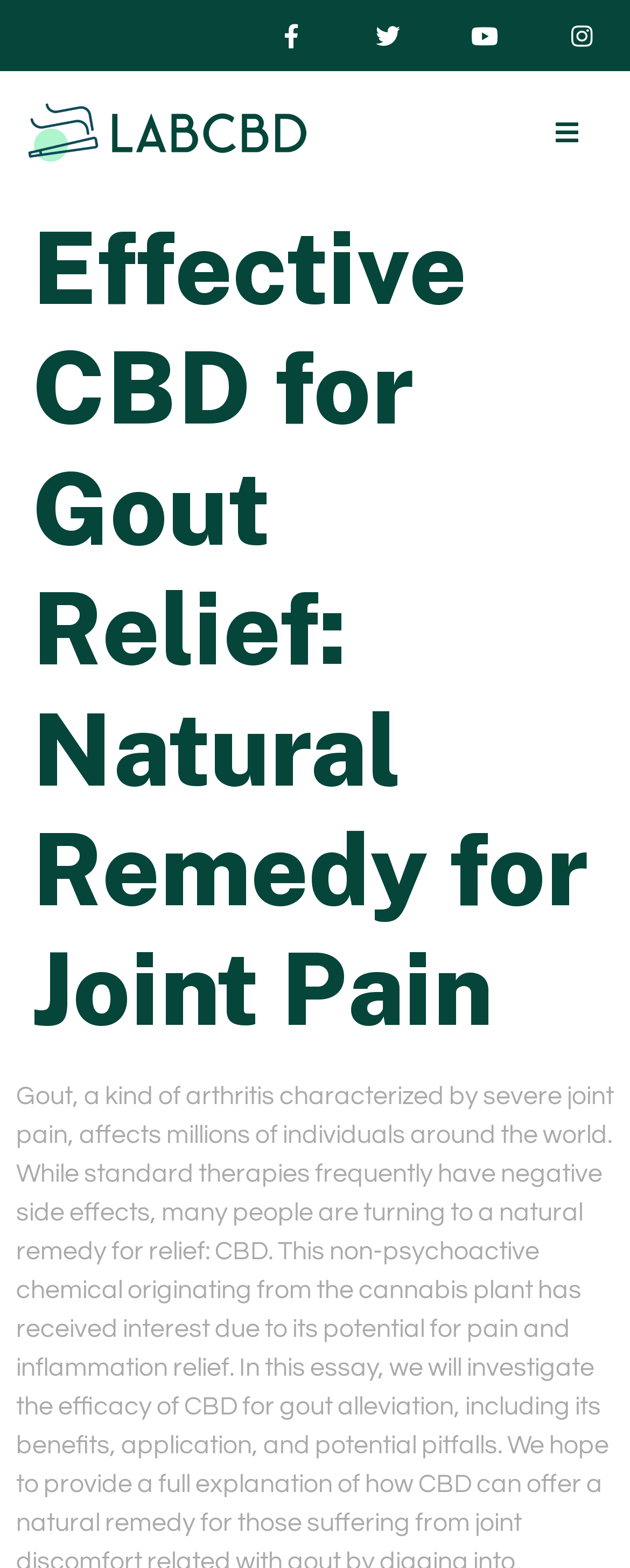Using the given description, provide the bounding box coordinates formatted as (top-left x, top-left y, bottom-right x, bottom-right y), with all values being floating point numbers between 0 and 1. Description: parent_node: Home

[0.8, 0.058, 1.0, 0.112]